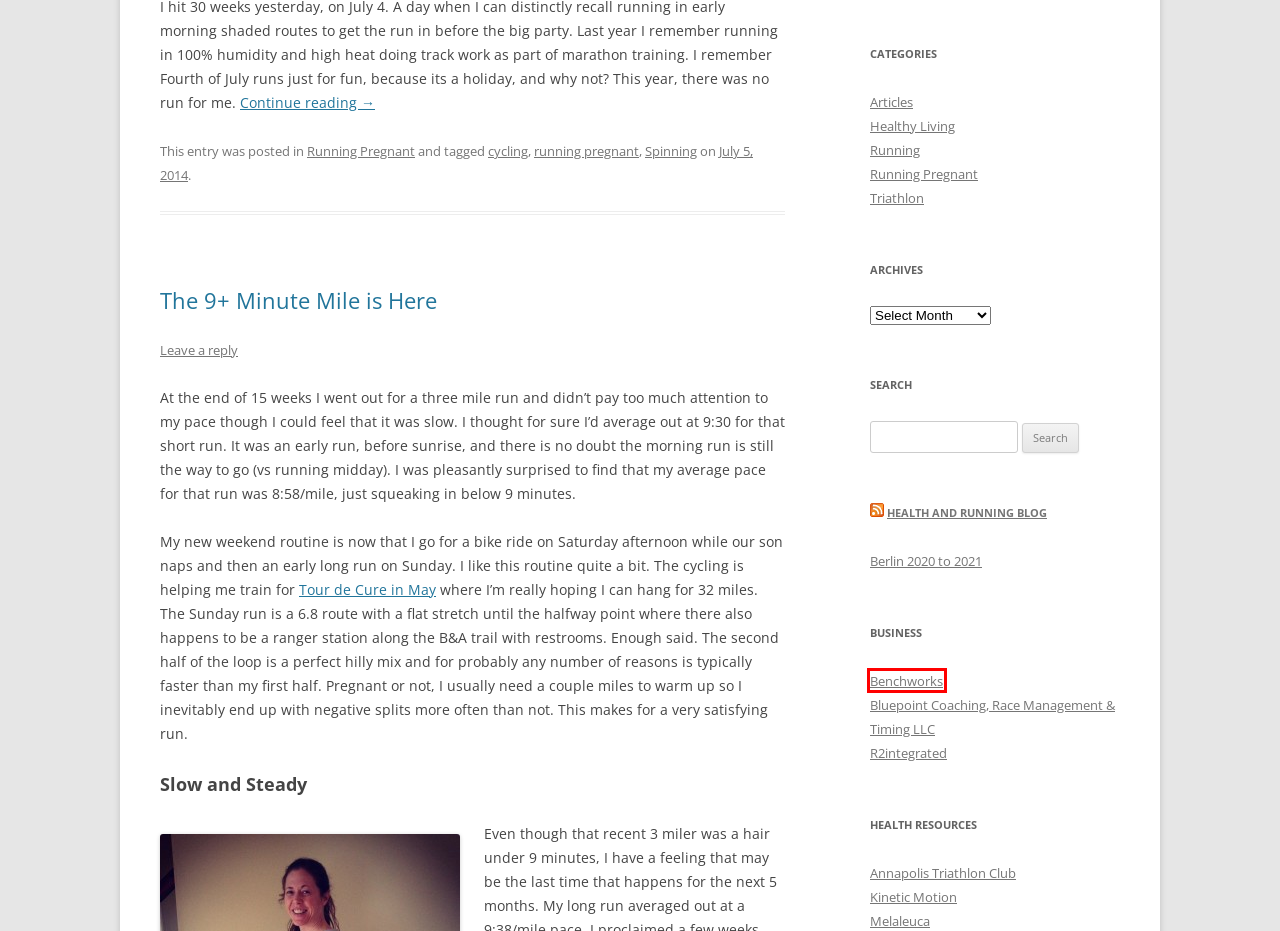Given a screenshot of a webpage with a red bounding box highlighting a UI element, determine which webpage description best matches the new webpage that appears after clicking the highlighted element. Here are the candidates:
A. SBOBET: Situs Taruhan Judi Bola Online Resmi | Link Daftar & Login SBOBET88
B. Benchworks – Benchworks
C. Running Archives - Health and Running
D. Articles Archives - Health and Running
E. running pregnant Archives - Health and Running
F. Triathlon Archives - Health and Running
G. cycling Archives - Health and Running
H. The 9+ Minute Mile: Slow and Steady - Health and Running

B